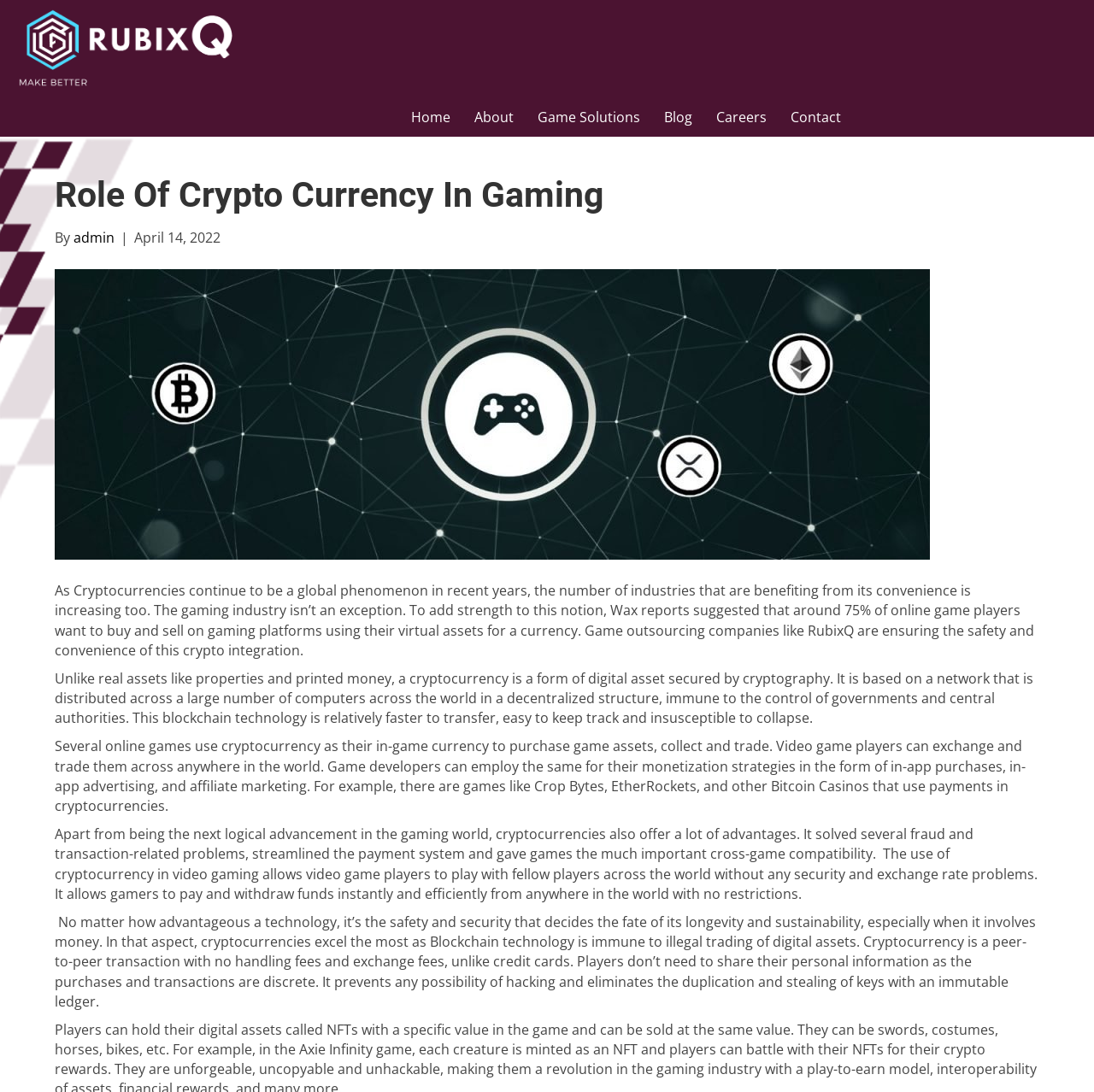What is the technology that makes cryptocurrency transactions secure?
From the image, provide a succinct answer in one word or a short phrase.

Blockchain